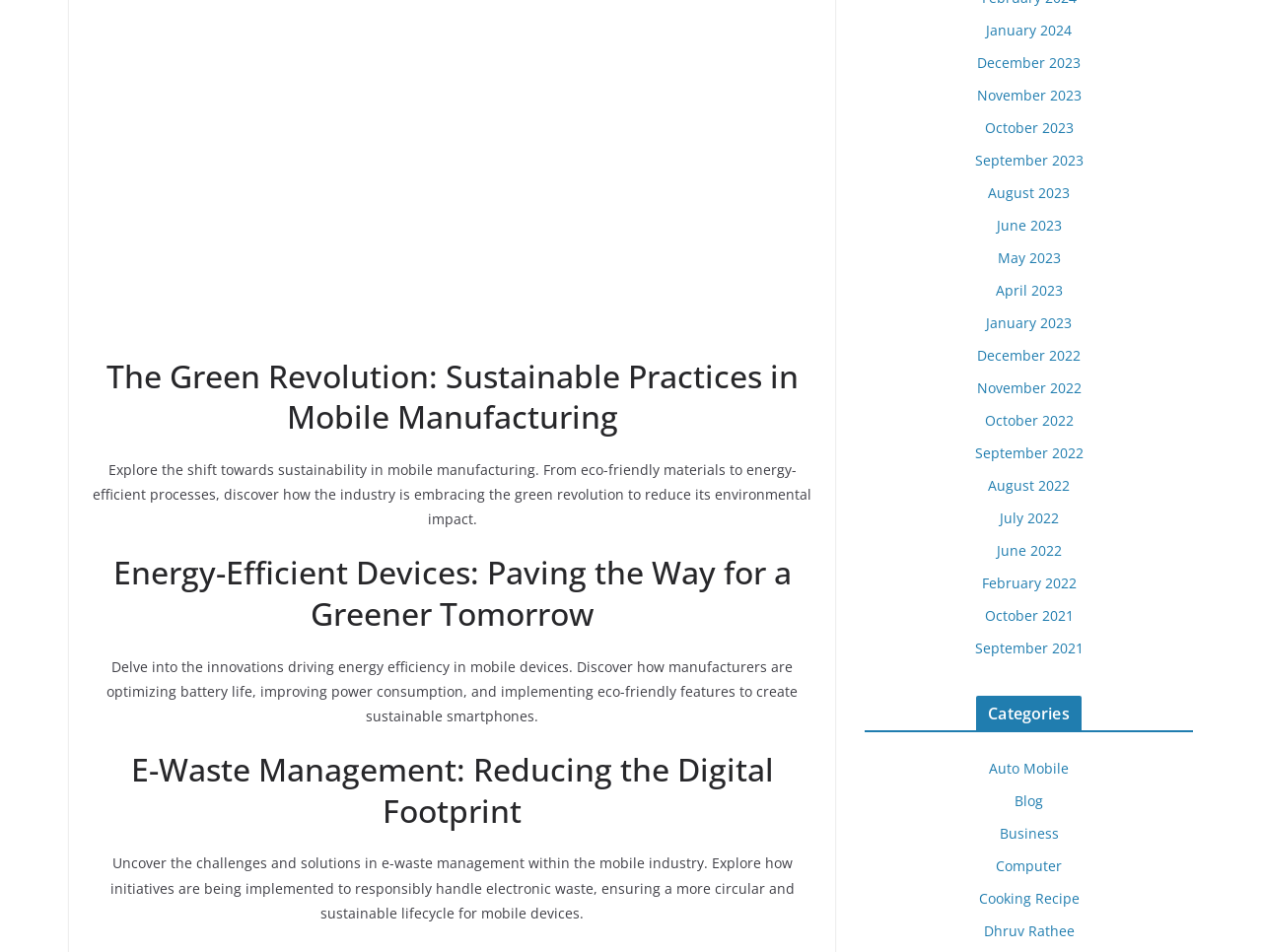Give a short answer using one word or phrase for the question:
What is the focus of the section 'Energy-Efficient Devices: Paving the Way for a Greener Tomorrow'?

Energy efficiency in mobile devices